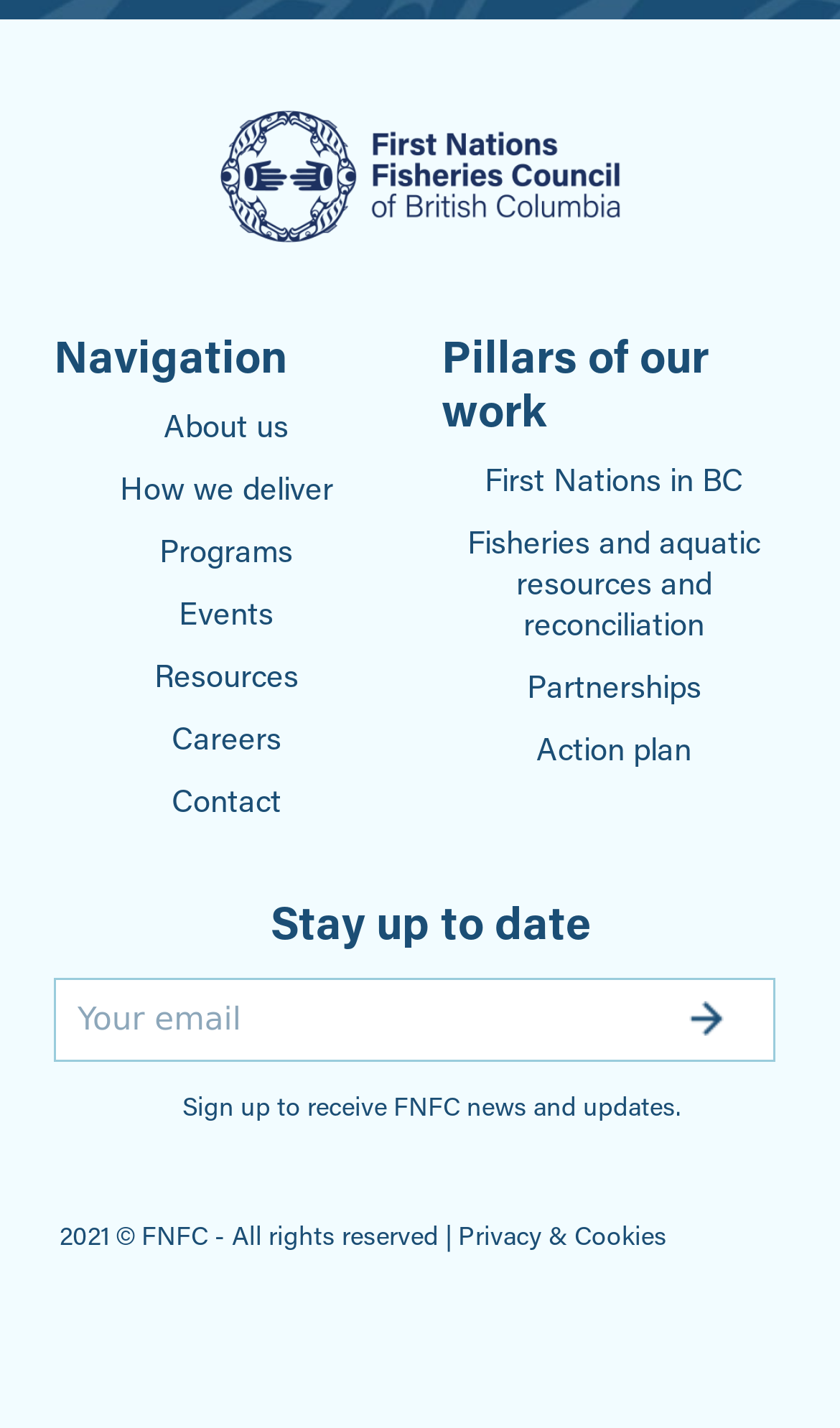How many links are there in the 'Pillars' navigation menu?
Provide an in-depth and detailed answer to the question.

The 'Pillars' navigation menu contains four links, which are 'First Nations in BC', 'Fisheries and aquatic resources and reconciliation', 'Partnerships', and 'Action plan'.